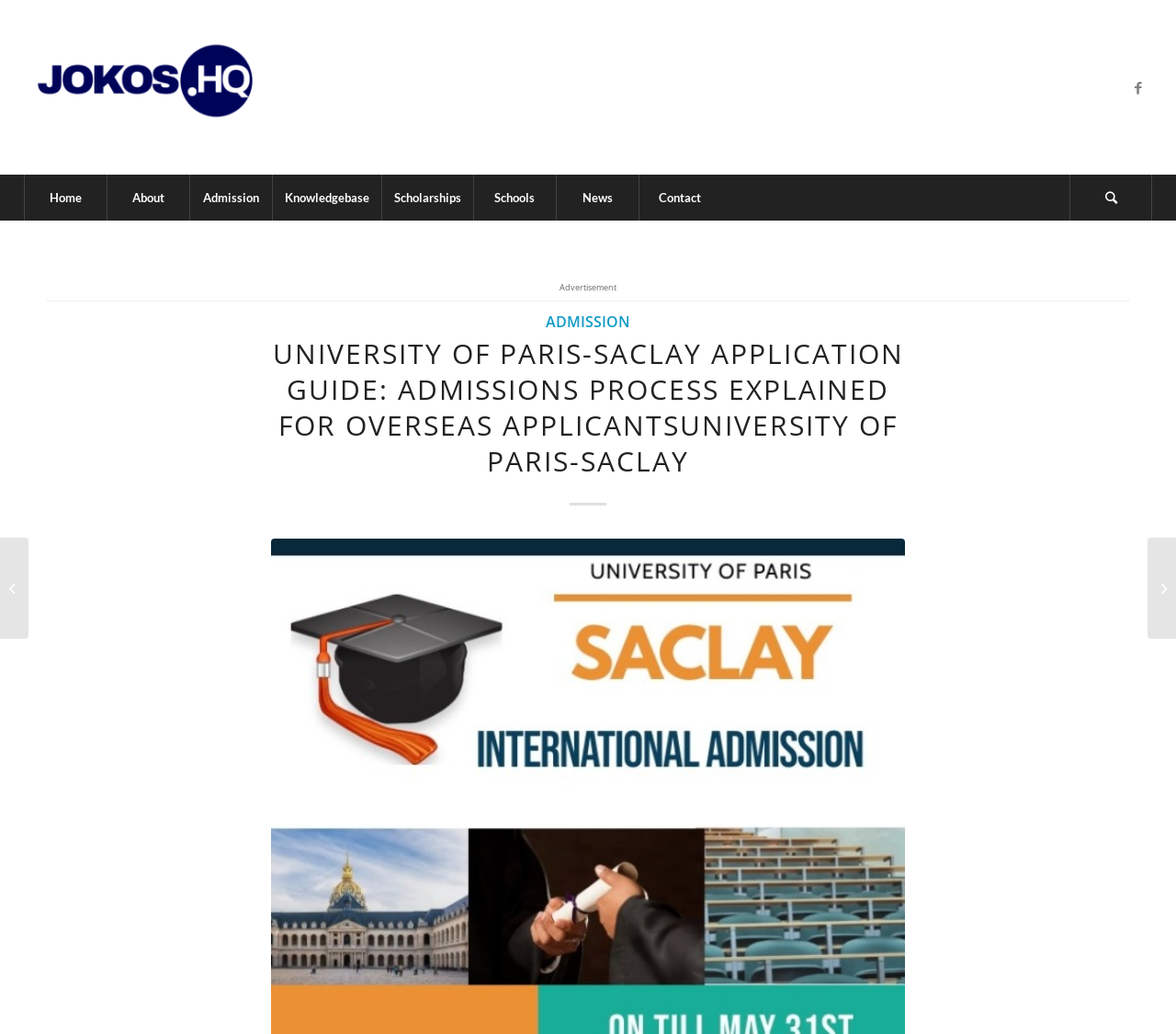Determine the coordinates of the bounding box for the clickable area needed to execute this instruction: "Check Nursing Admission in Finland".

[0.0, 0.52, 0.024, 0.618]